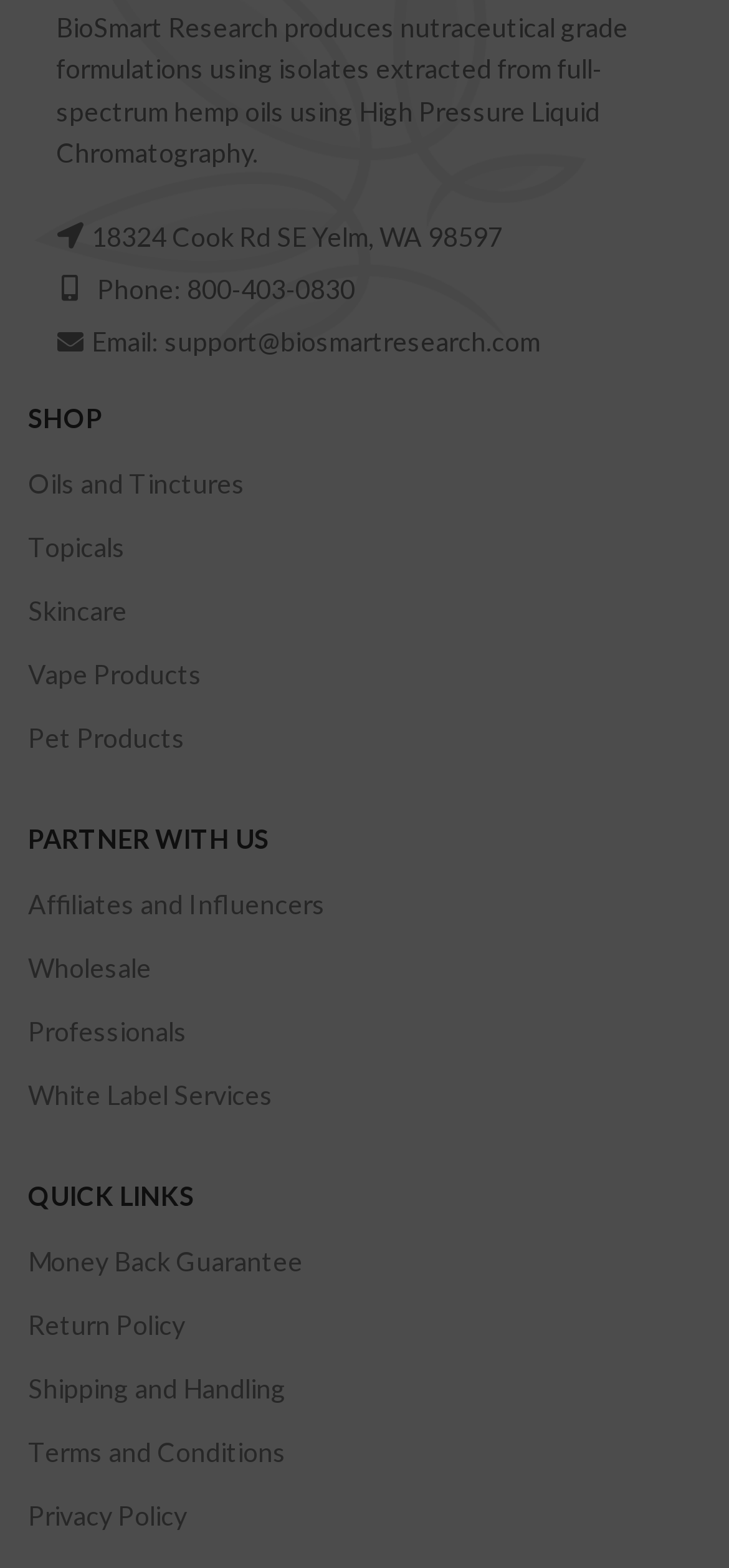Please answer the following question using a single word or phrase: 
What is the company's address?

18324 Cook Rd SE Yelm, WA 98597